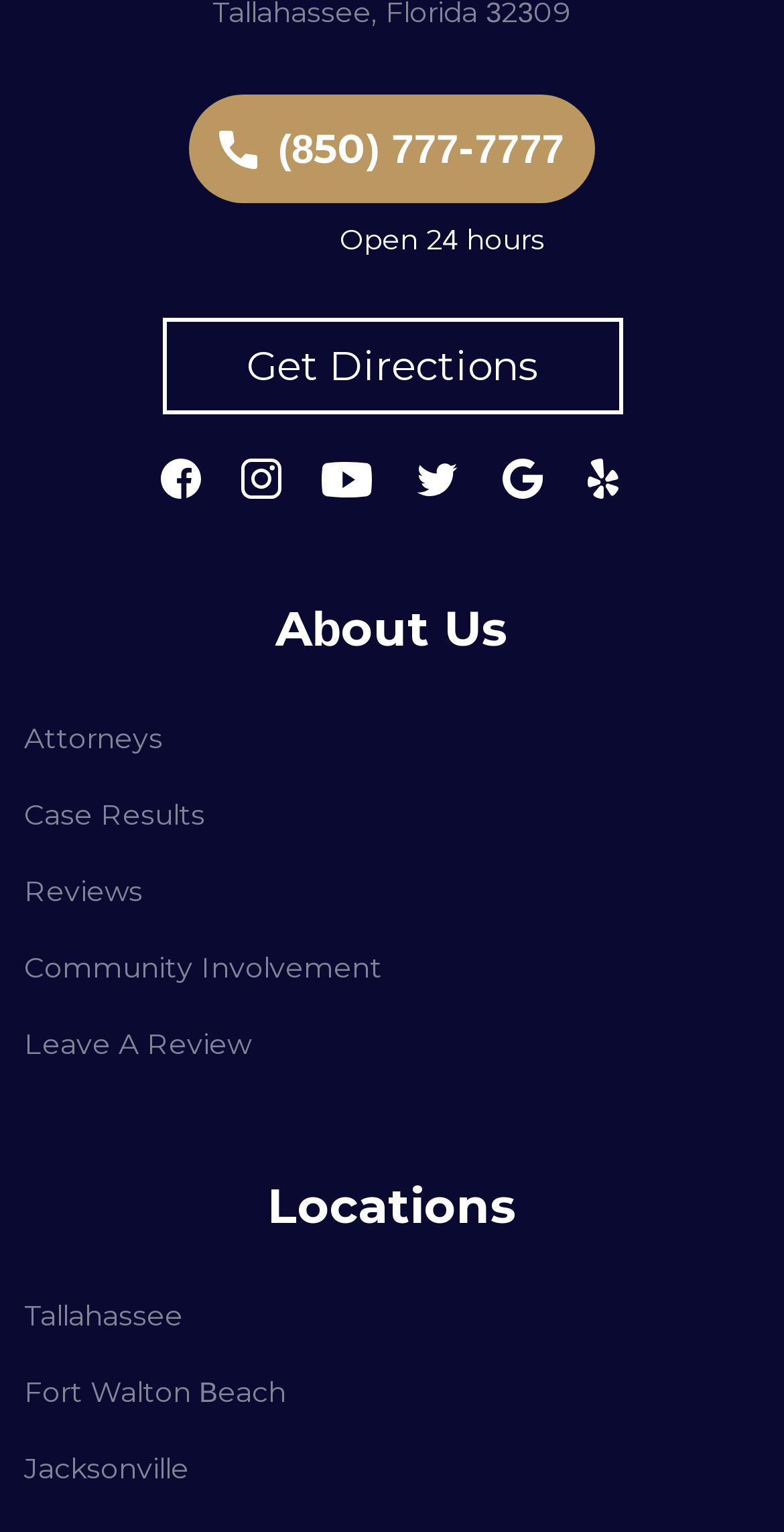What is the phone number?
Based on the image, give a one-word or short phrase answer.

(850) 777-7777